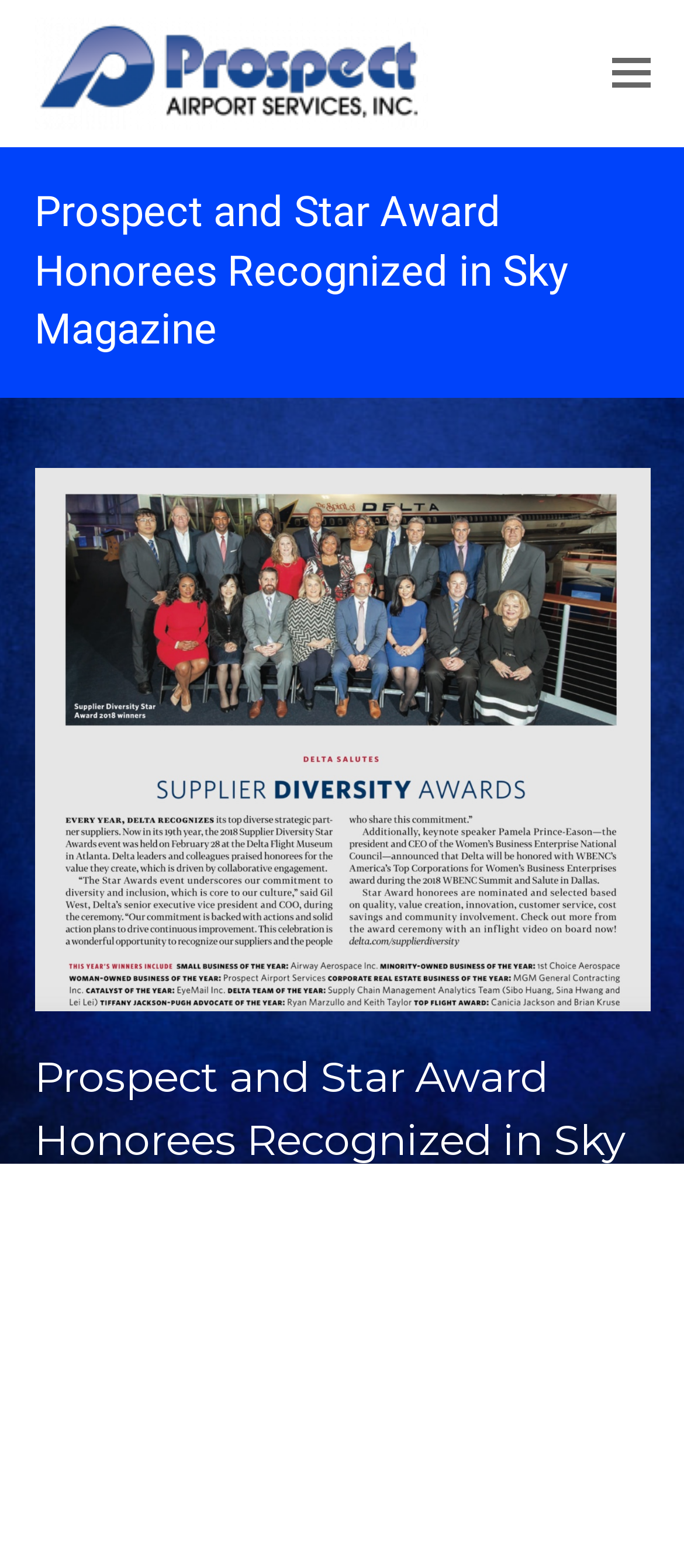What is the topic of the main image?
Refer to the image and give a detailed response to the question.

The answer can be found by looking at the image element with the description 'Prospect And Star Award Honorees Recognized In Sky Magazine' which is located in the middle of the webpage, and its topic is related to Star Award Honorees.